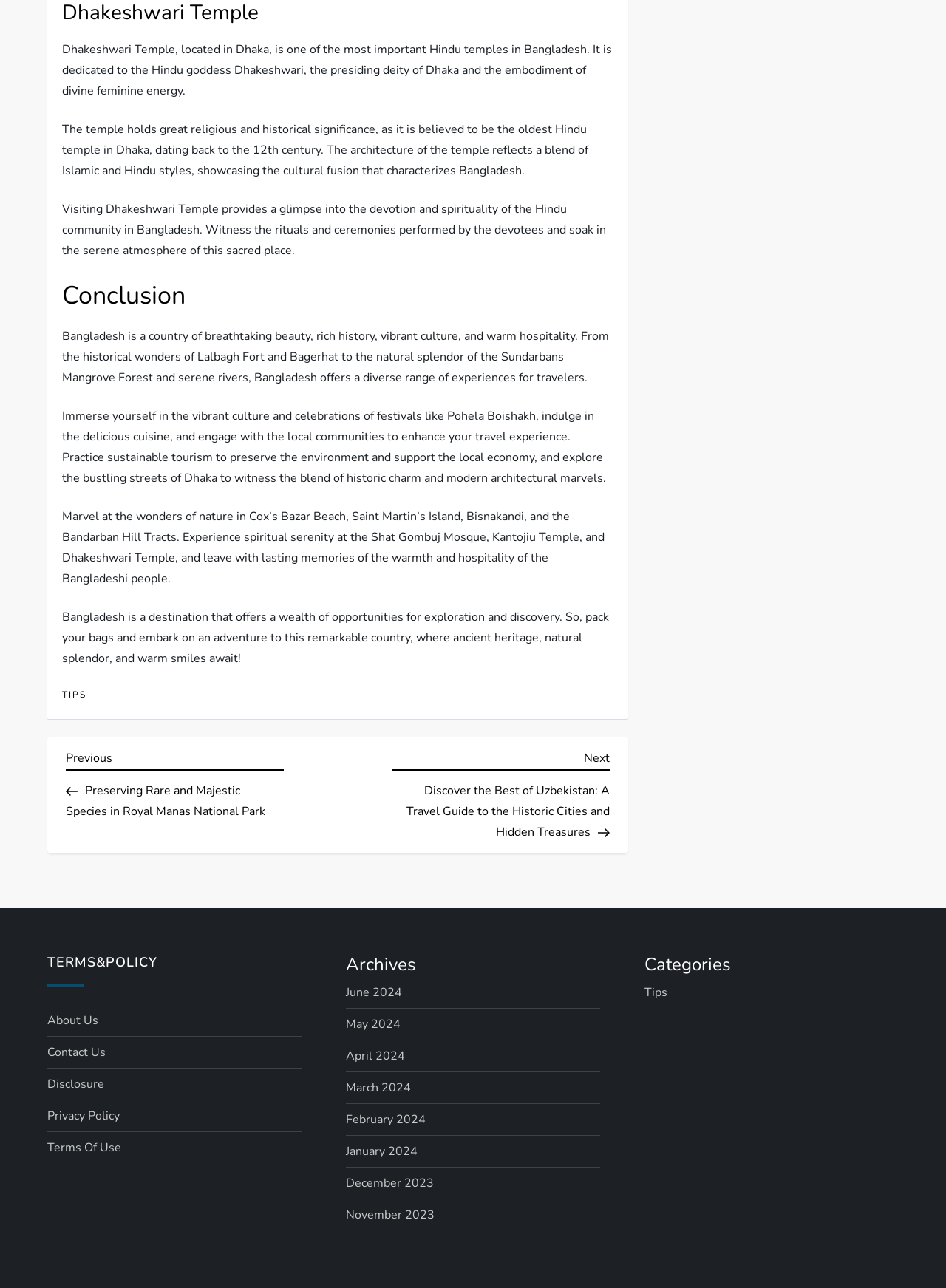Using details from the image, please answer the following question comprehensively:
What is the name of the national park mentioned in the previous post?

The question is asking about the name of the national park mentioned in the previous post. According to the link element with ID 268, the previous post is about 'Preserving Rare and Majestic Species in Royal Manas National Park', which is the answer to this question.